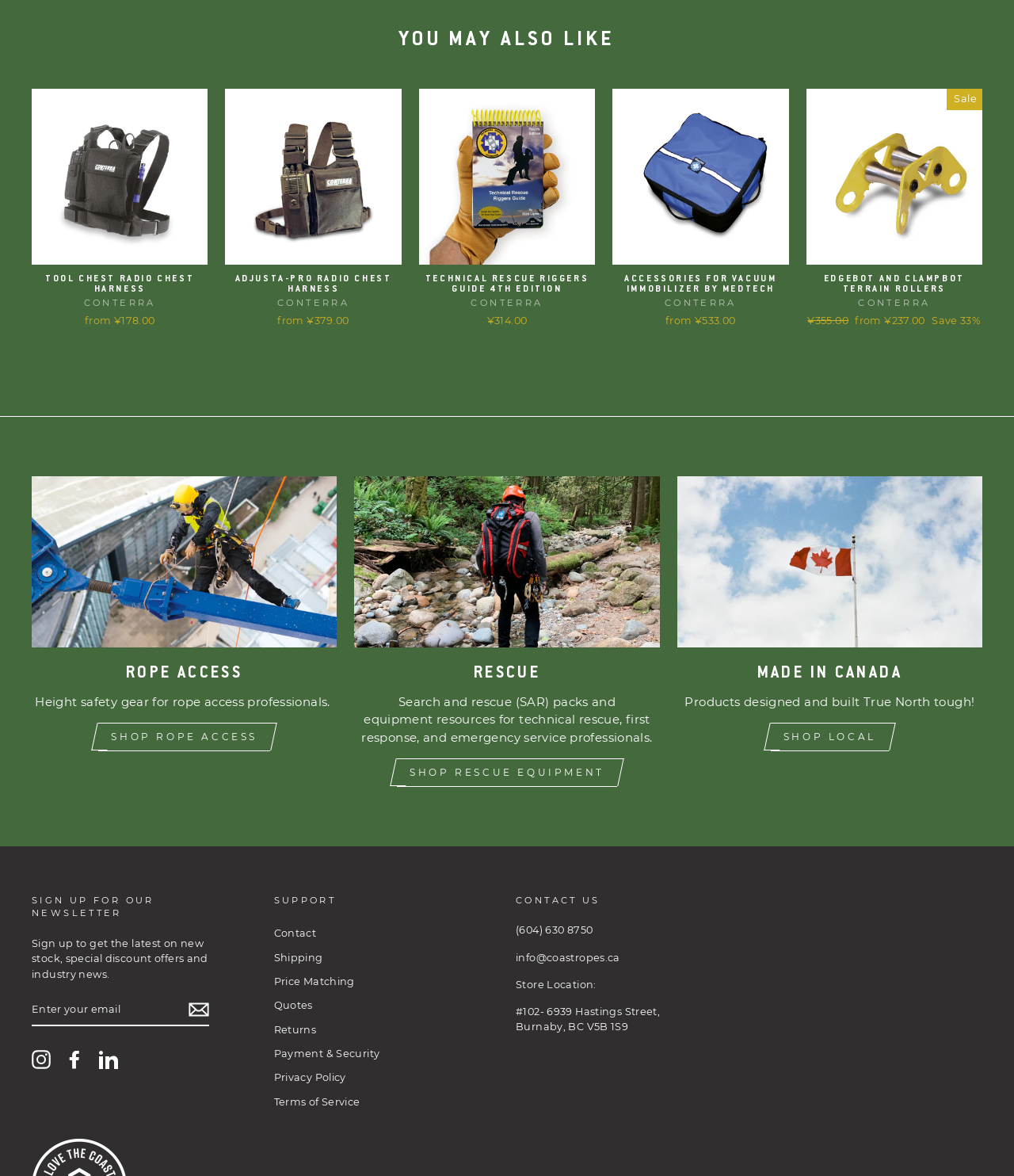Extract the bounding box coordinates for the UI element described by the text: "ADJUSTA-PRO RADIO CHEST HARNESSConterrafrom ¥379.00". The coordinates should be in the form of [left, top, right, bottom] with values between 0 and 1.

[0.222, 0.075, 0.396, 0.283]